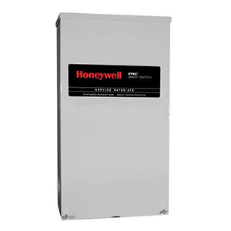Offer a detailed narrative of the image's content.

The image showcases the Honeywell Single Phase 100 Amp Transfer Switch, designed for seamless power management. This sleek, modern unit features a durable gray exterior, prominently displaying the Honeywell logo on a black label at the top. The transfer switch is engineered to efficiently manage electrical power in residential and commercial settings, ensuring a reliable transition during power outages. Suitable for installation in various locations, it underscores Honeywell's commitment to quality and safety in electrical solutions. This product may be referenced as MPN: RXSM100A3 and is competitively priced at $675.95, with a special offer showing a savings of $172.00.